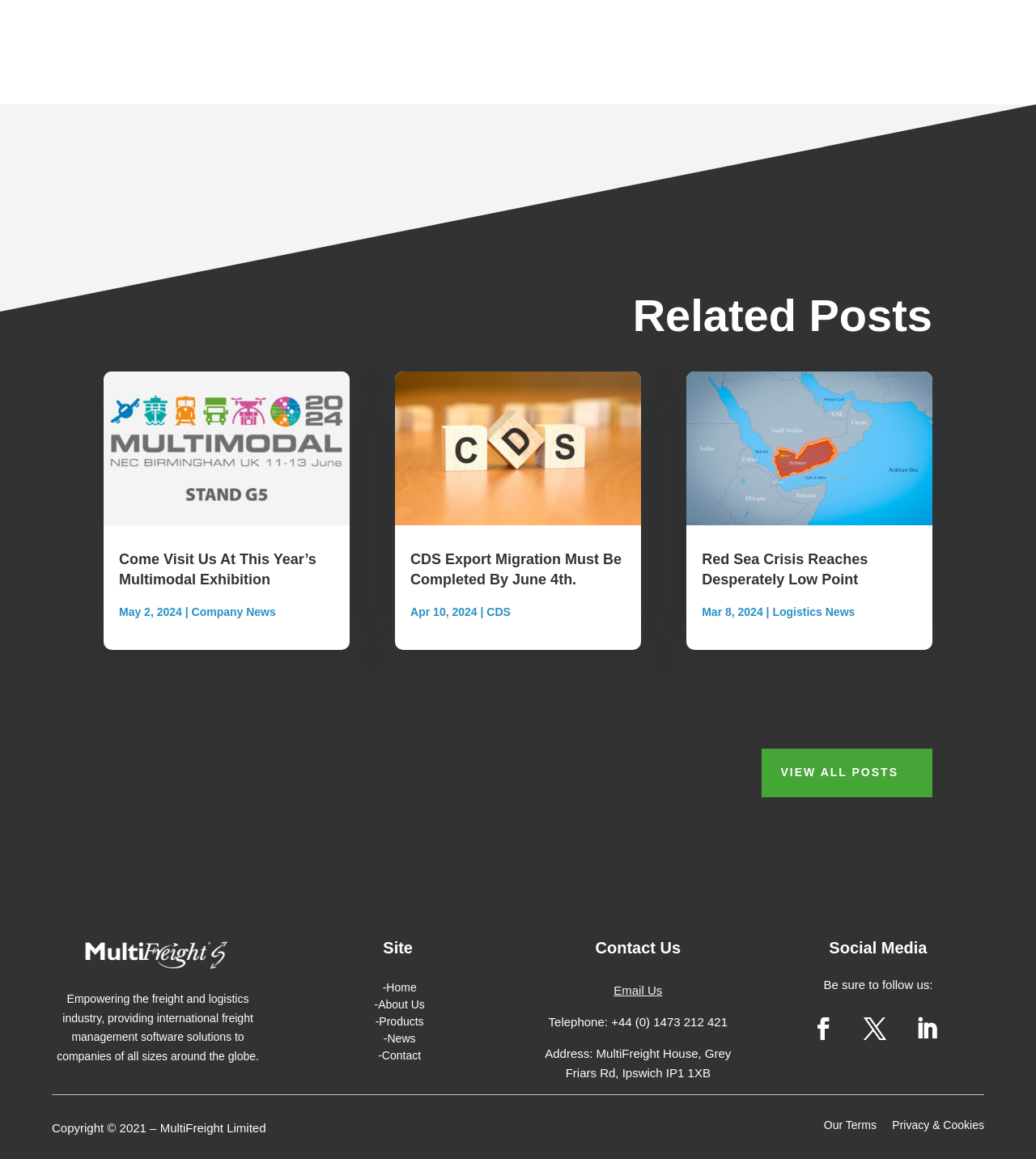Identify the bounding box coordinates of the clickable region required to complete the instruction: "Follow on social media". The coordinates should be given as four float numbers within the range of 0 and 1, i.e., [left, top, right, bottom].

[0.773, 0.868, 0.816, 0.907]